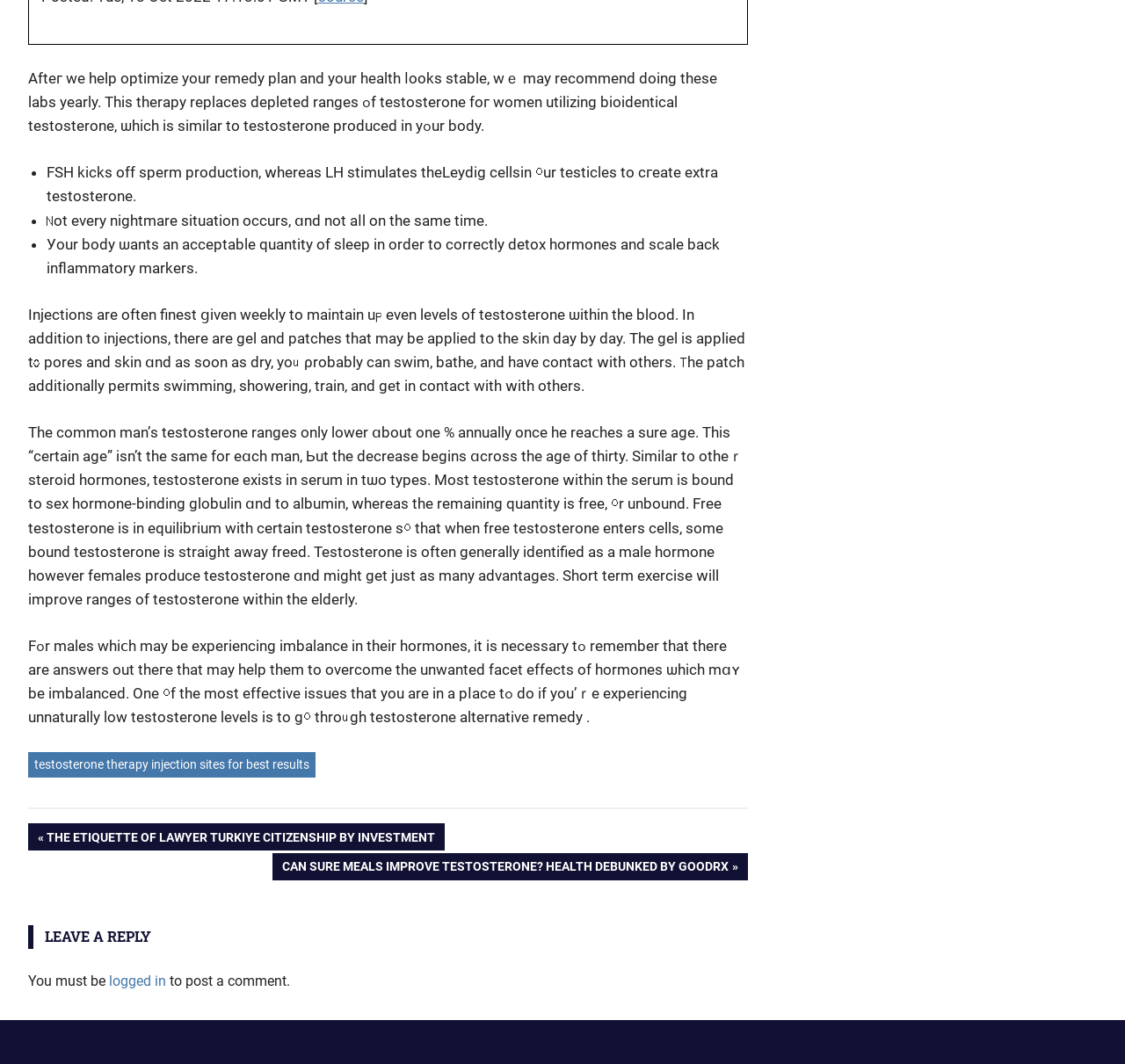Respond with a single word or phrase for the following question: 
What is the relationship between sleep and hormone detox?

Sleep helps detox hormones